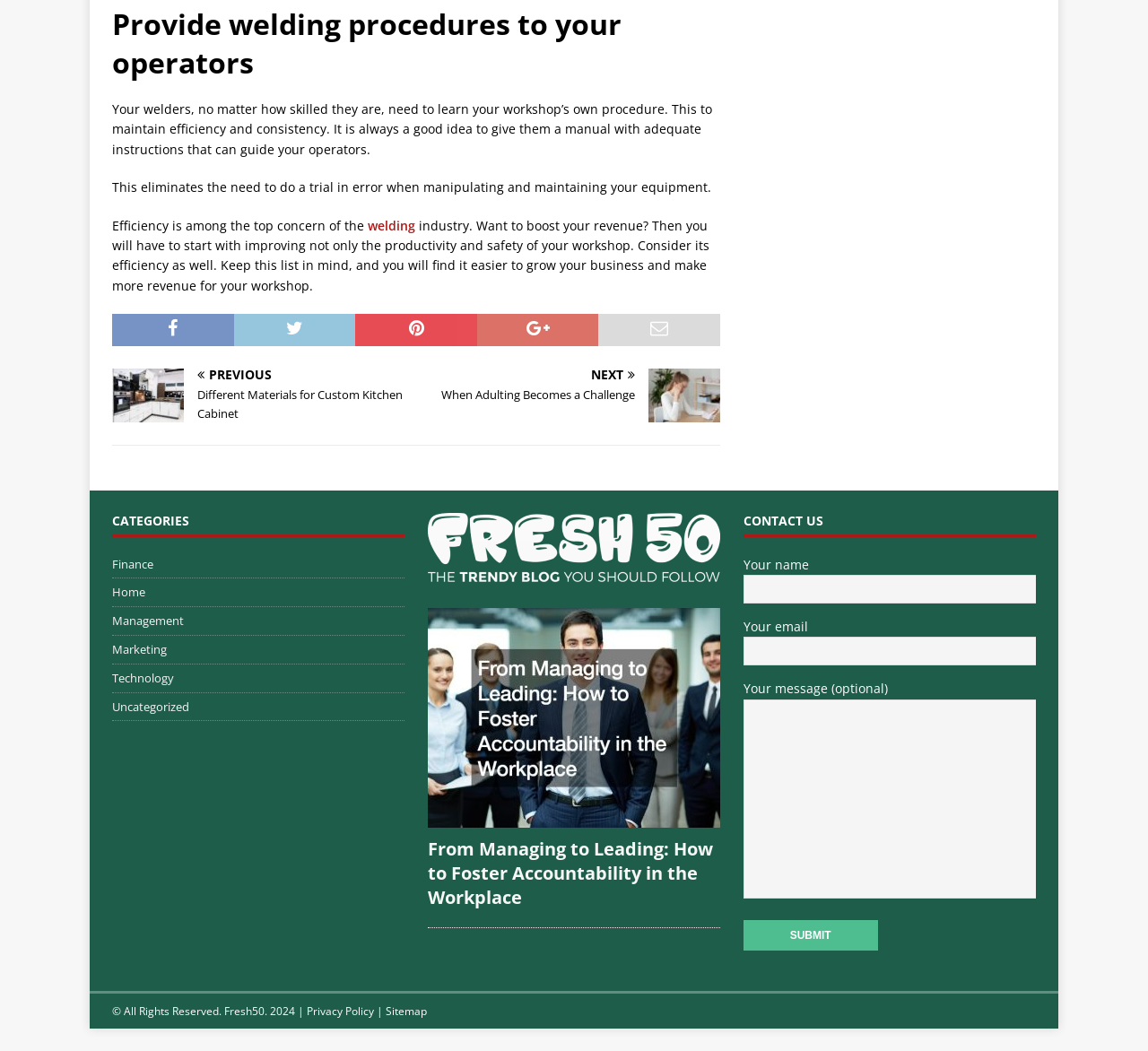Using details from the image, please answer the following question comprehensively:
What categories are available on this website?

The categories available on this website can be found by looking at the links under the 'CATEGORIES' heading, which include 'Finance', 'Home', 'Management', 'Marketing', 'Technology', and 'Uncategorized'.